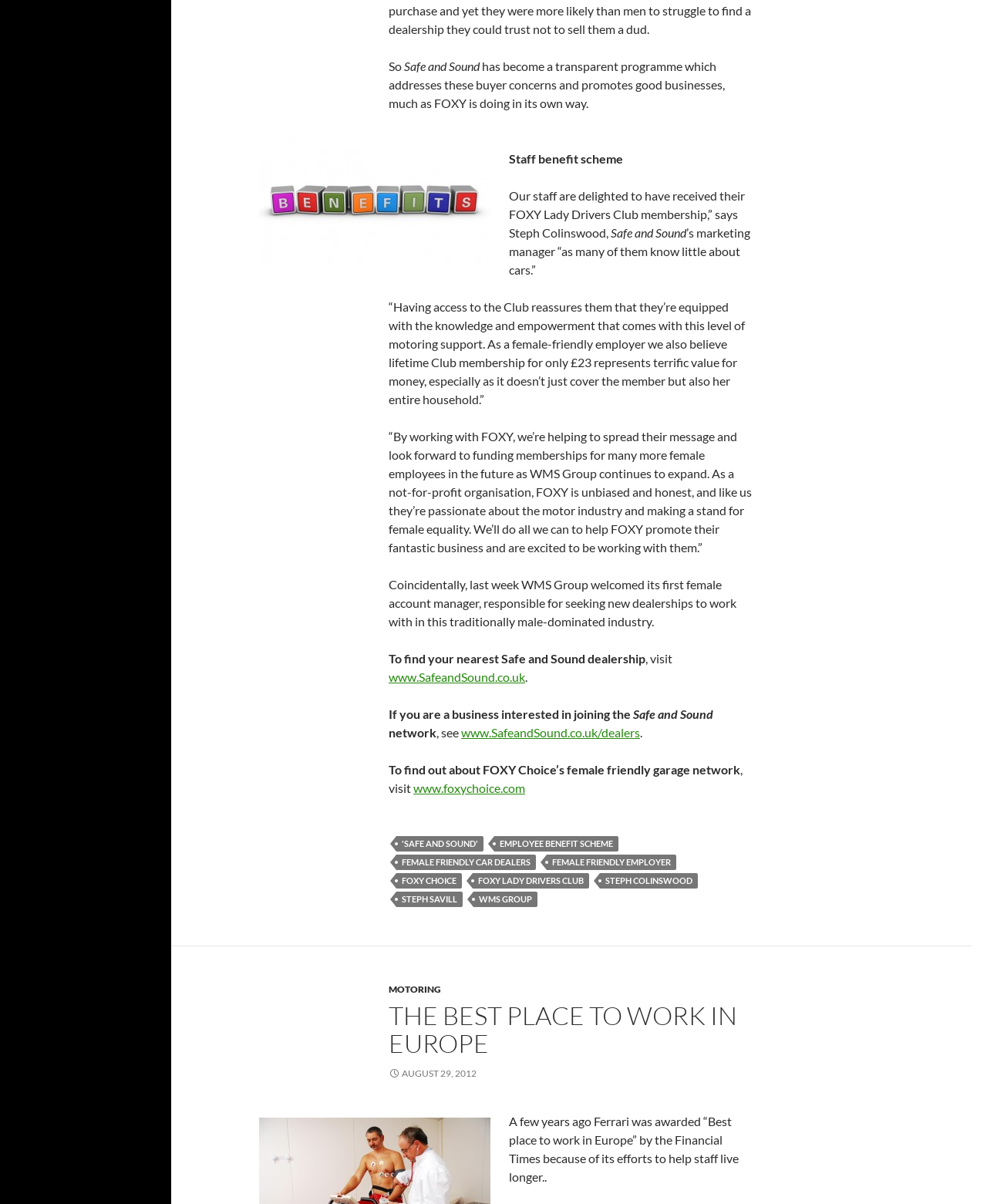Reply to the question with a single word or phrase:
What is the name of the company that welcomed its first female account manager?

WMS Group